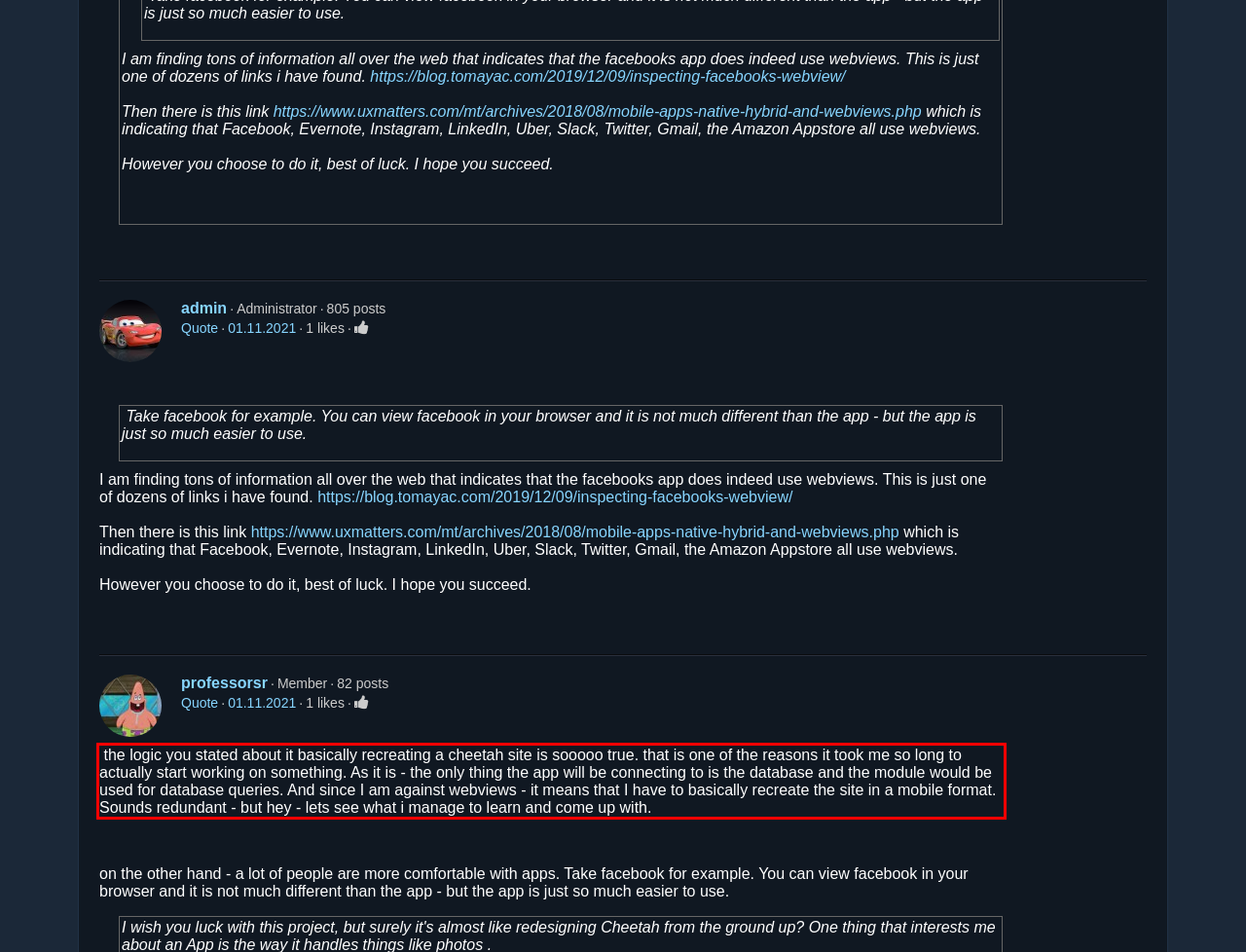There is a screenshot of a webpage with a red bounding box around a UI element. Please use OCR to extract the text within the red bounding box.

the logic you stated about it basically recreating a cheetah site is sooooo true. that is one of the reasons it took me so long to actually start working on something. As it is - the only thing the app will be connecting to is the database and the module would be used for database queries. And since I am against webviews - it means that I have to basically recreate the site in a mobile format. Sounds redundant - but hey - lets see what i manage to learn and come up with.